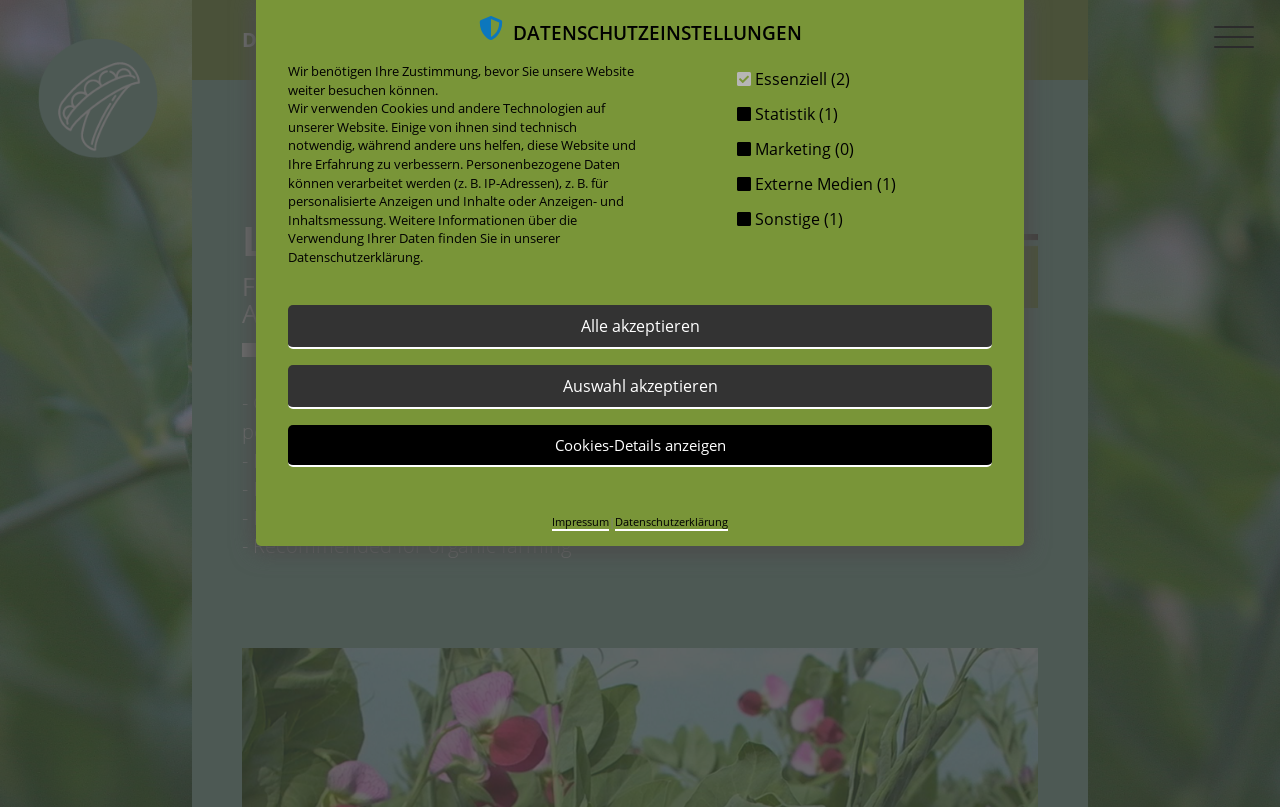Please determine the bounding box coordinates of the clickable area required to carry out the following instruction: "View the details of the LISA forage pea". The coordinates must be four float numbers between 0 and 1, represented as [left, top, right, bottom].

[0.189, 0.271, 0.706, 0.325]